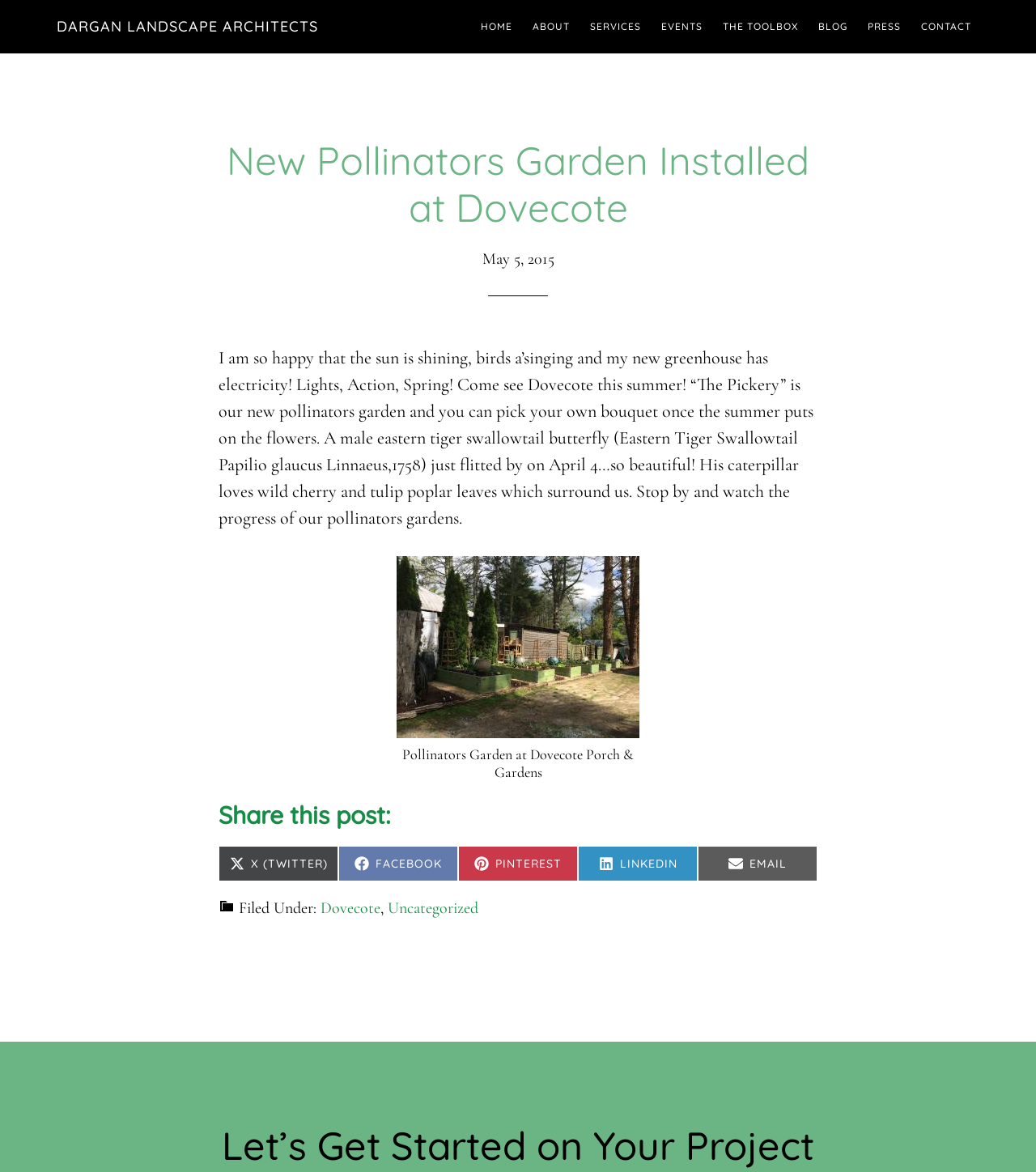Bounding box coordinates are specified in the format (top-left x, top-left y, bottom-right x, bottom-right y). All values are floating point numbers bounded between 0 and 1. Please provide the bounding box coordinate of the region this sentence describes: Press

[0.83, 0.0, 0.877, 0.046]